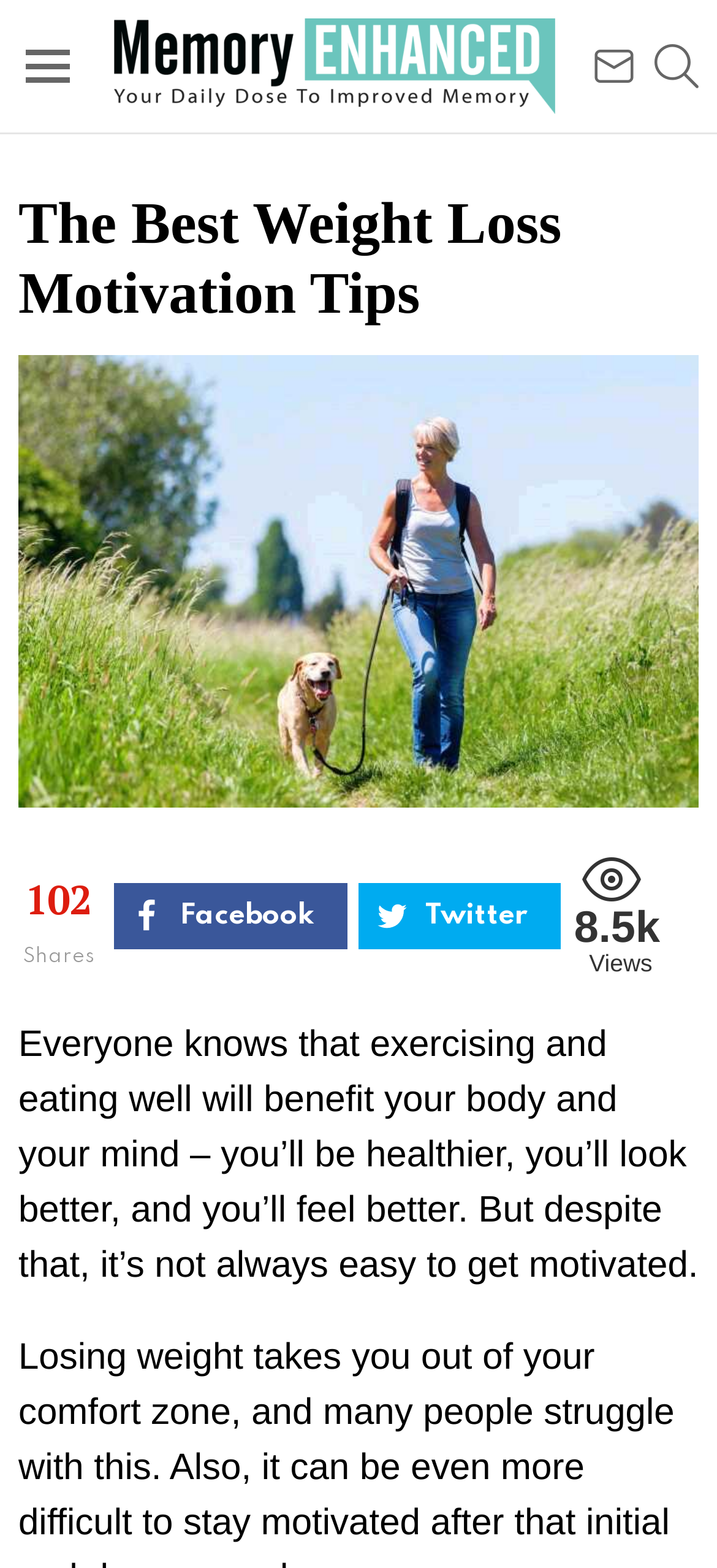Determine the bounding box of the UI component based on this description: "Twitter". The bounding box coordinates should be four float values between 0 and 1, i.e., [left, top, right, bottom].

[0.501, 0.563, 0.783, 0.605]